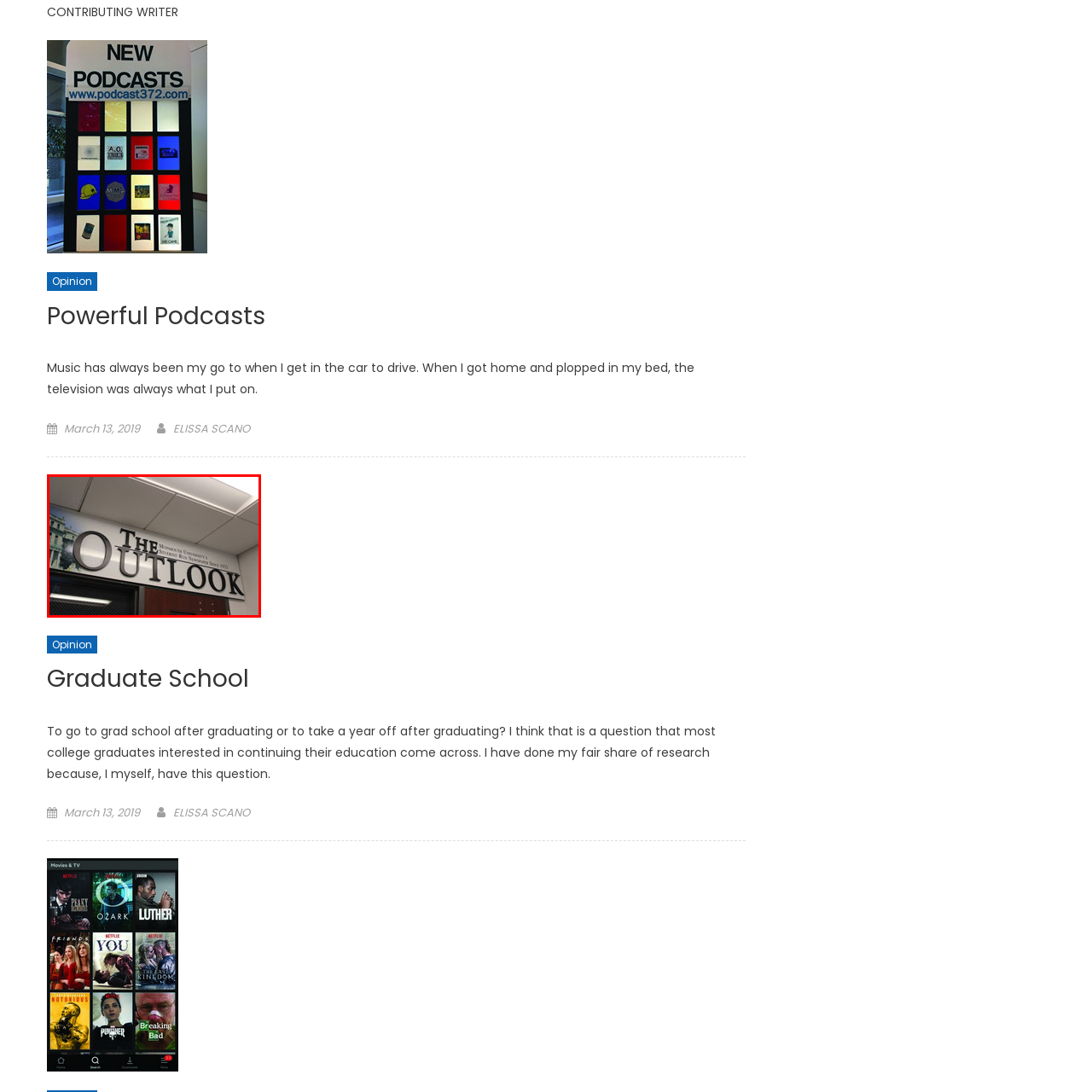Craft a comprehensive description of the image located inside the red boundary.

The image showcases the sign for "The Outlook," a student-run newspaper at Marquette University, established in 1911. The bold, prominent lettering emphasizes the newspaper's name, conveying a sense of authority and presence. Above the title, an accompanying tagline highlights its identity as a student-run publication, emphasizing its connection to the university community. The overall design combines a contemporary aesthetic with a traditional feel, reflecting the newspaper's long-standing legacy while appealing to current and prospective students. The background hints at the newspaper's physical location within the university, creating a welcoming environment for readers and contributors alike.